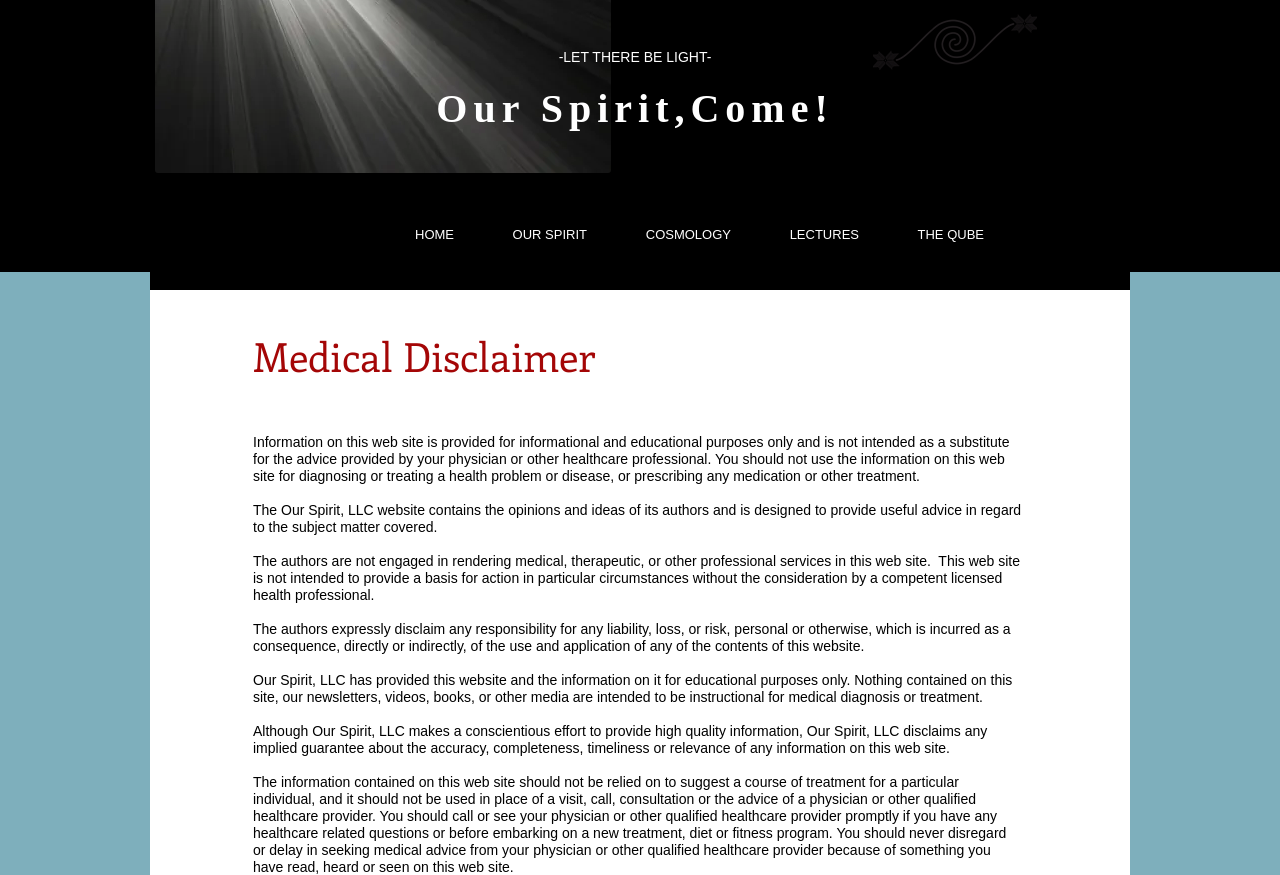Given the webpage screenshot, identify the bounding box of the UI element that matches this description: "OUR SPIRIT".

[0.363, 0.233, 0.467, 0.303]